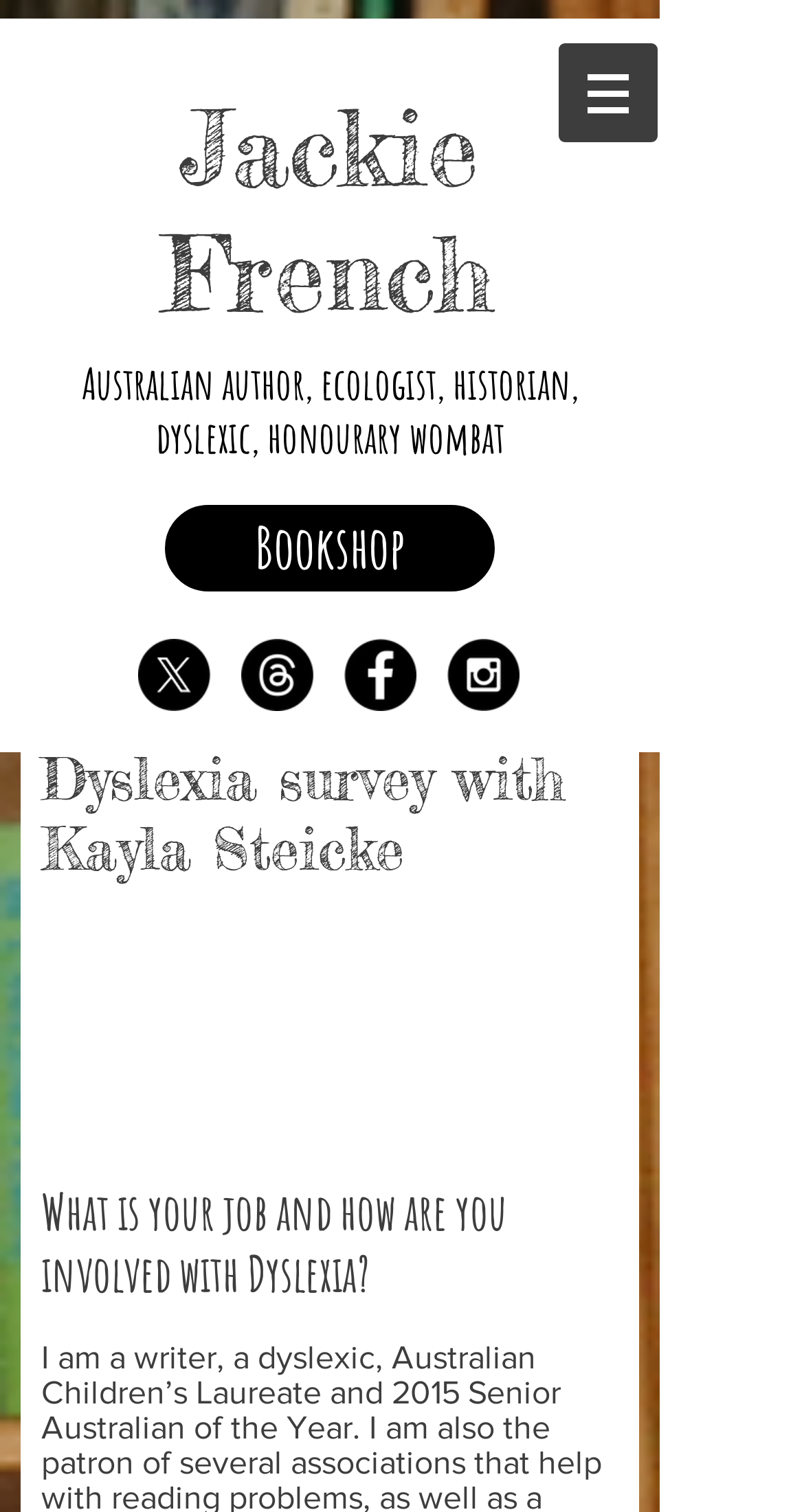Provide a one-word or one-phrase answer to the question:
How many social media links are there in the Social Bar?

4